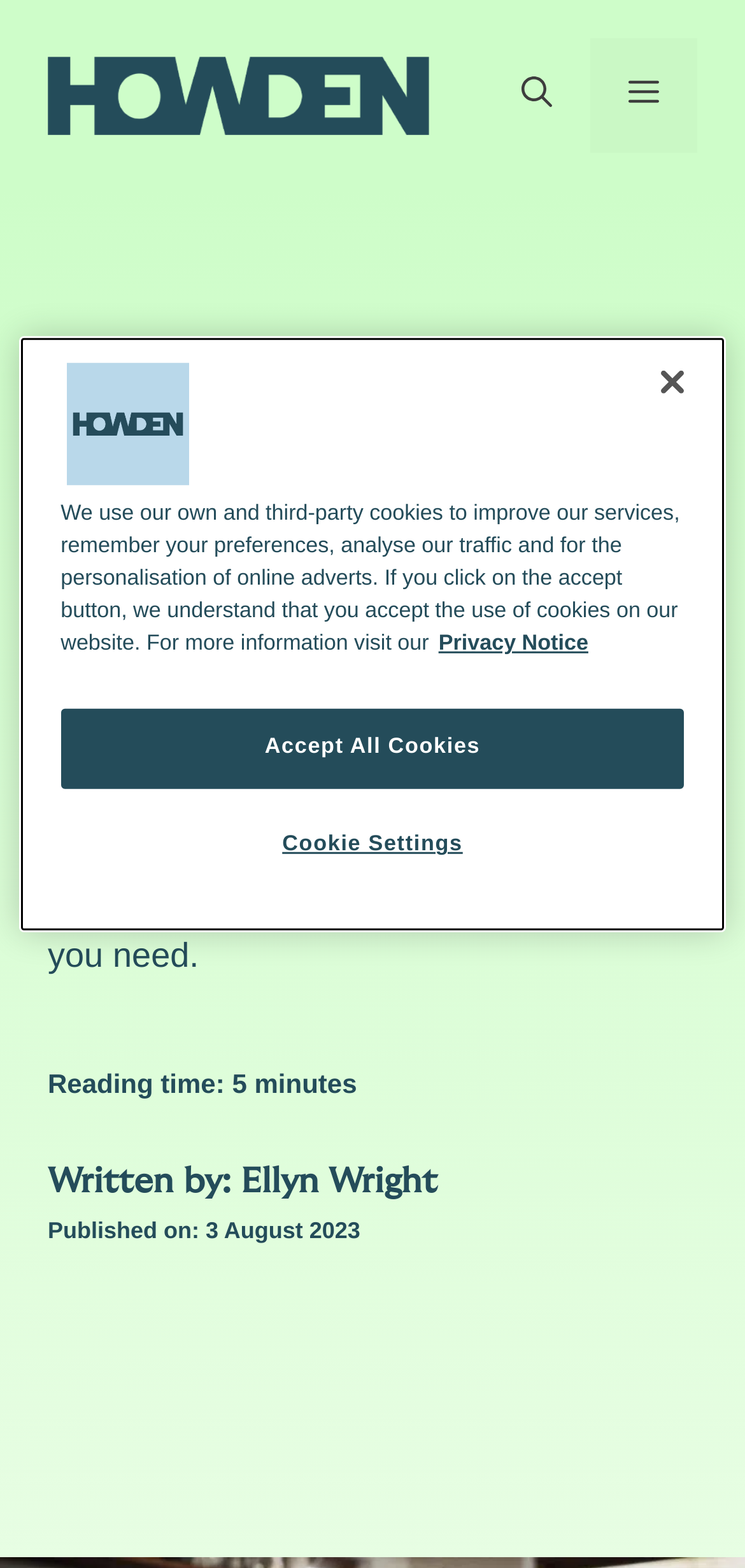Predict the bounding box of the UI element that fits this description: "Privacy Notice".

[0.589, 0.404, 0.79, 0.418]